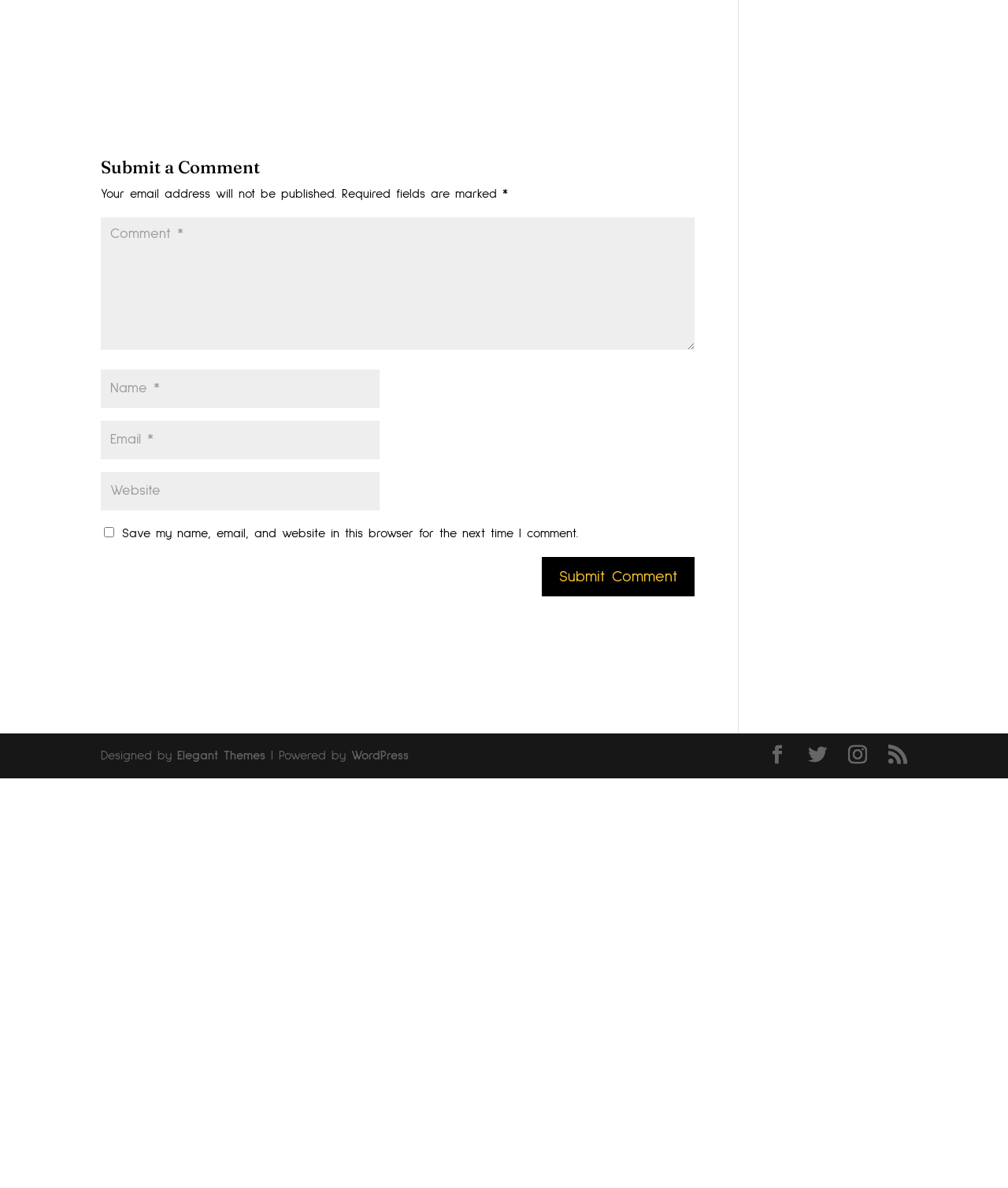Please find the bounding box coordinates for the clickable element needed to perform this instruction: "Click the NIBE HEAT PUMPS link".

None